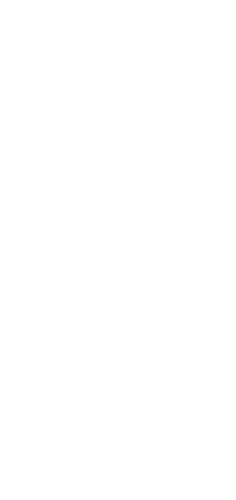Offer a detailed explanation of the image's components.

The image displays a striking *1999 Ibanez AJ307CE NT*, a rare 7-string acoustic guitar known for its jumbo body design, cutaway feature, and unique electronics. Crafted with a solid Engelman spruce top and rosewood back and sides, it showcases the craftsmanship typical of Ibanez. The guitar is described as being in mint condition, with no visible scratches or wear, emphasizing its exceptional quality. Enhanced by Fishman electronics, it offers thoughtful features for musicians seeking both sound clarity and versatility. Included with the purchase is the original hard shell case, making it a perfect choice for any guitarist looking for a reliable and beautifully crafted instrument.